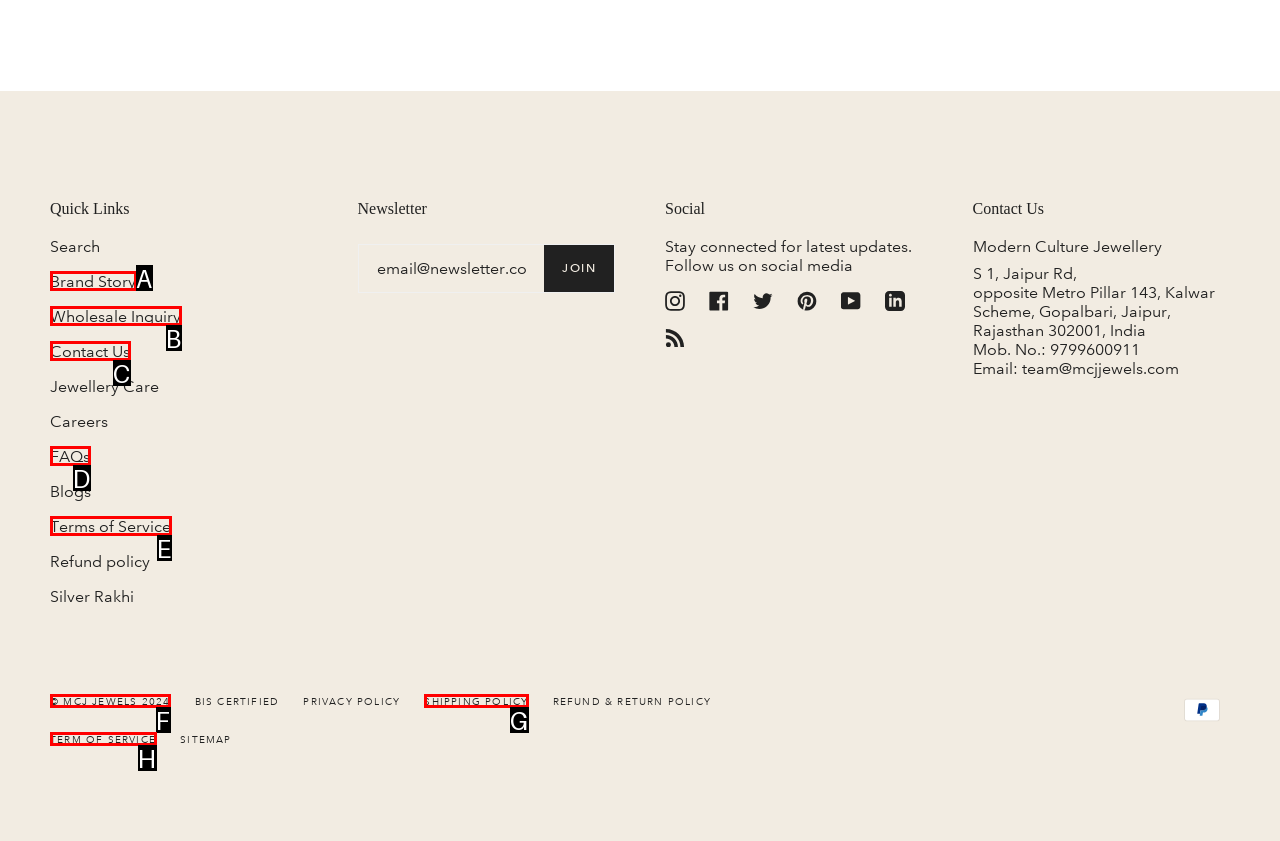Find the option that fits the given description: Term of Service
Answer with the letter representing the correct choice directly.

H